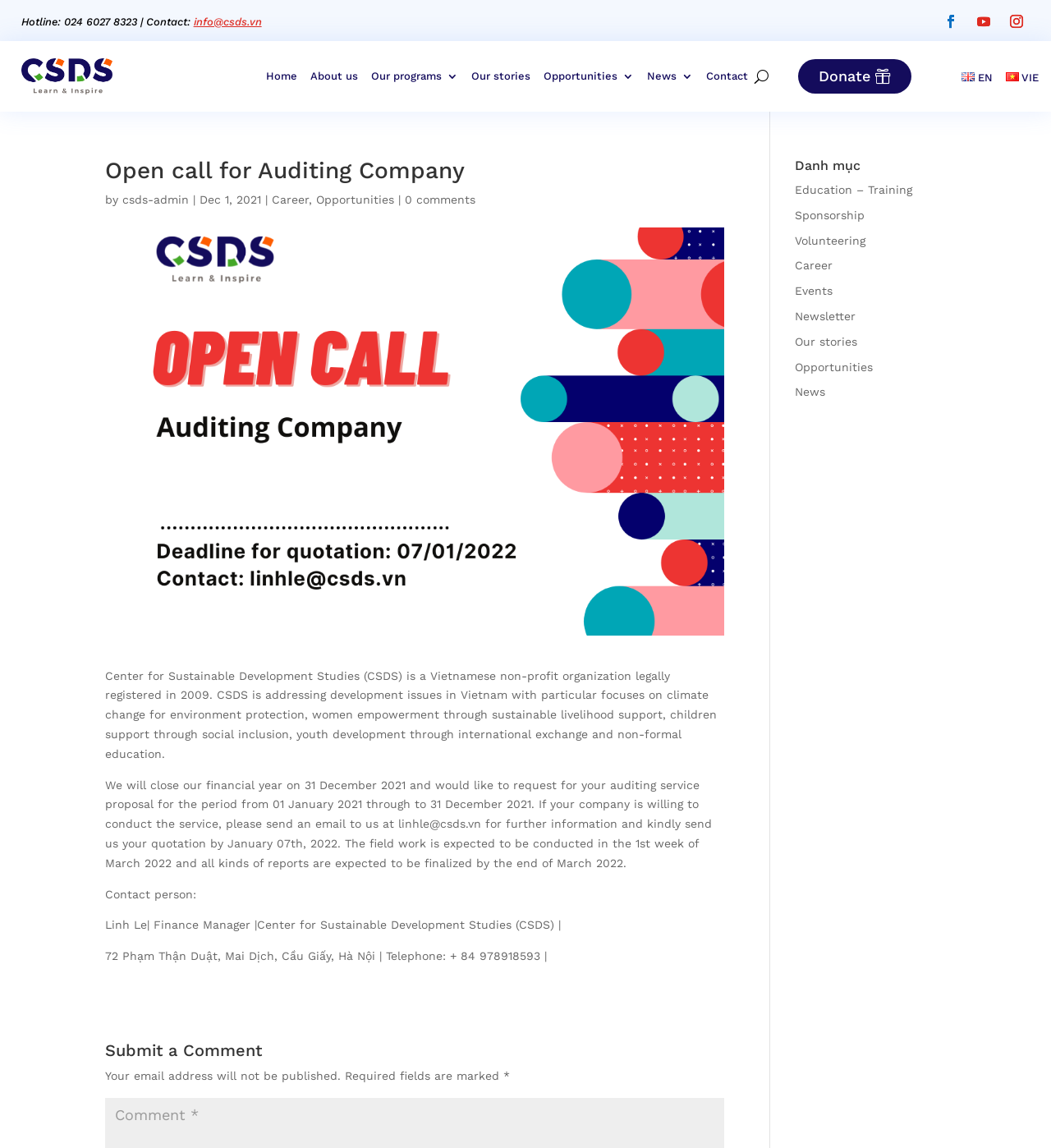Locate the bounding box coordinates of the clickable region to complete the following instruction: "Call the hotline."

[0.02, 0.014, 0.061, 0.024]